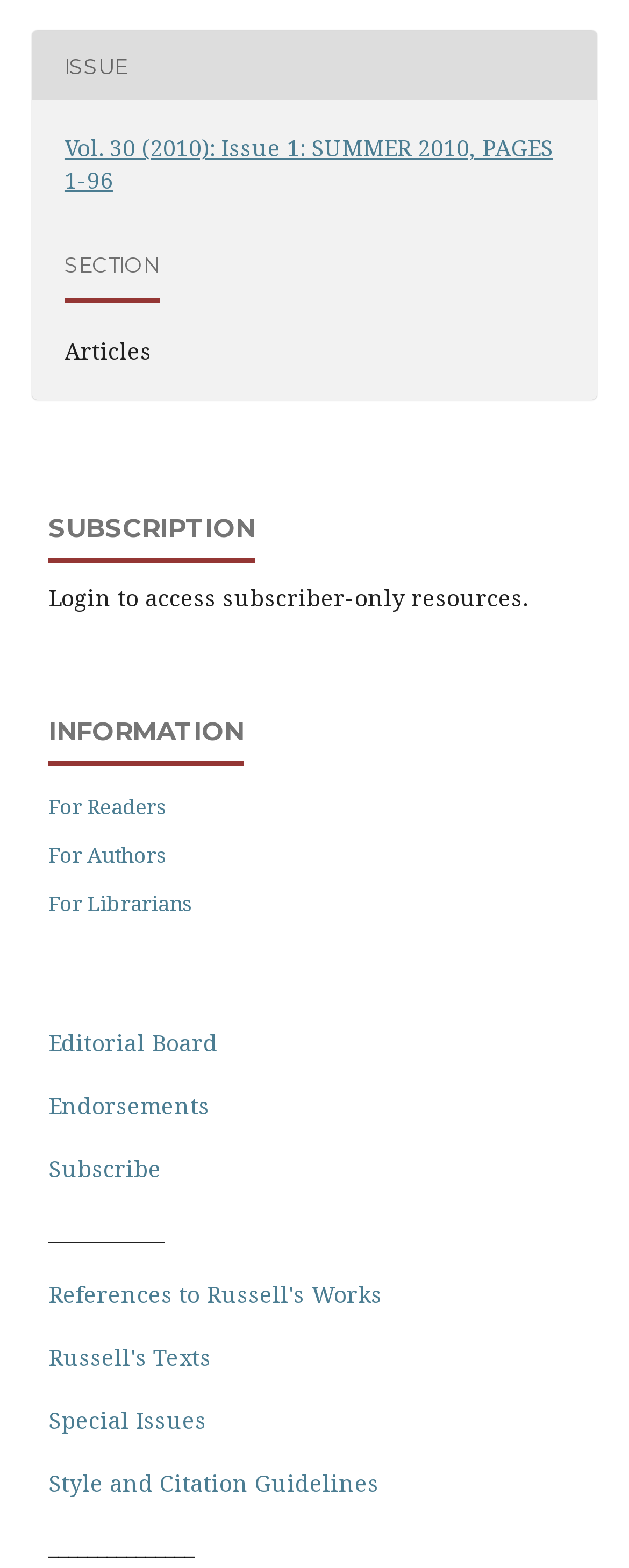Determine the bounding box coordinates for the area that should be clicked to carry out the following instruction: "View articles in Vol. 30 (2010): Issue 1".

[0.103, 0.084, 0.879, 0.125]